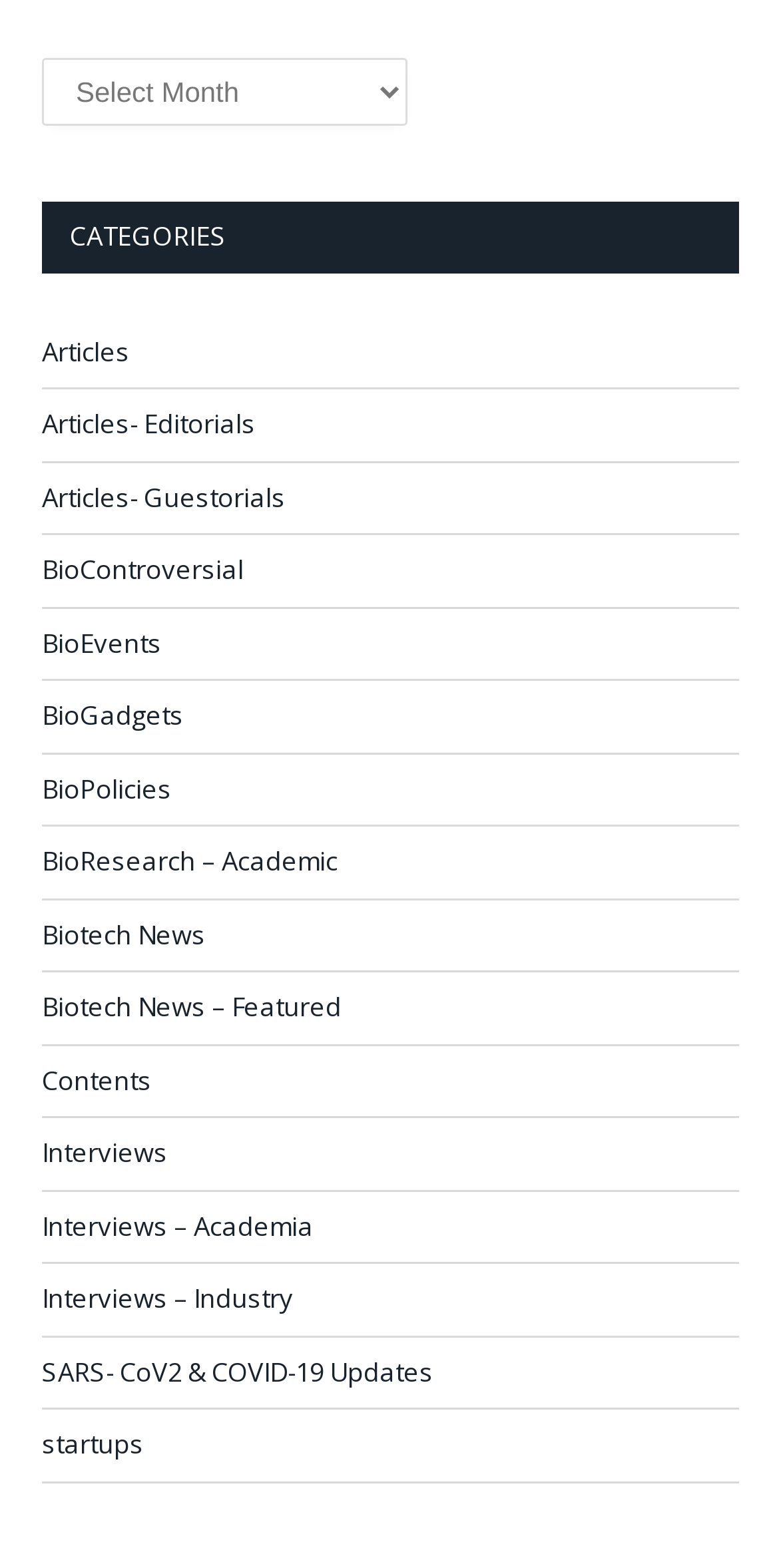Reply to the question with a single word or phrase:
What is the first category listed?

Articles